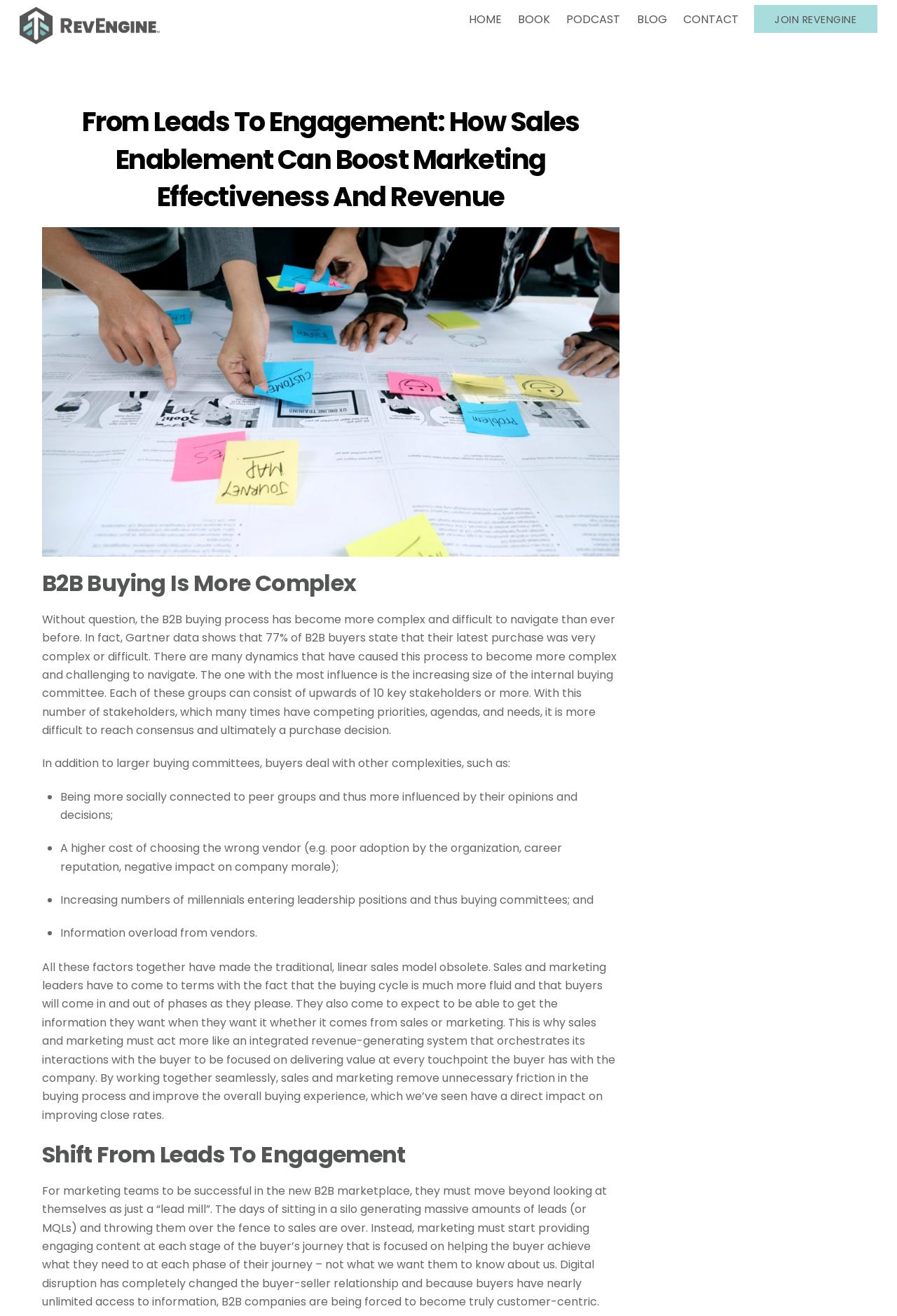Please provide the bounding box coordinates for the element that needs to be clicked to perform the instruction: "create a new ticket". The coordinates must consist of four float numbers between 0 and 1, formatted as [left, top, right, bottom].

None